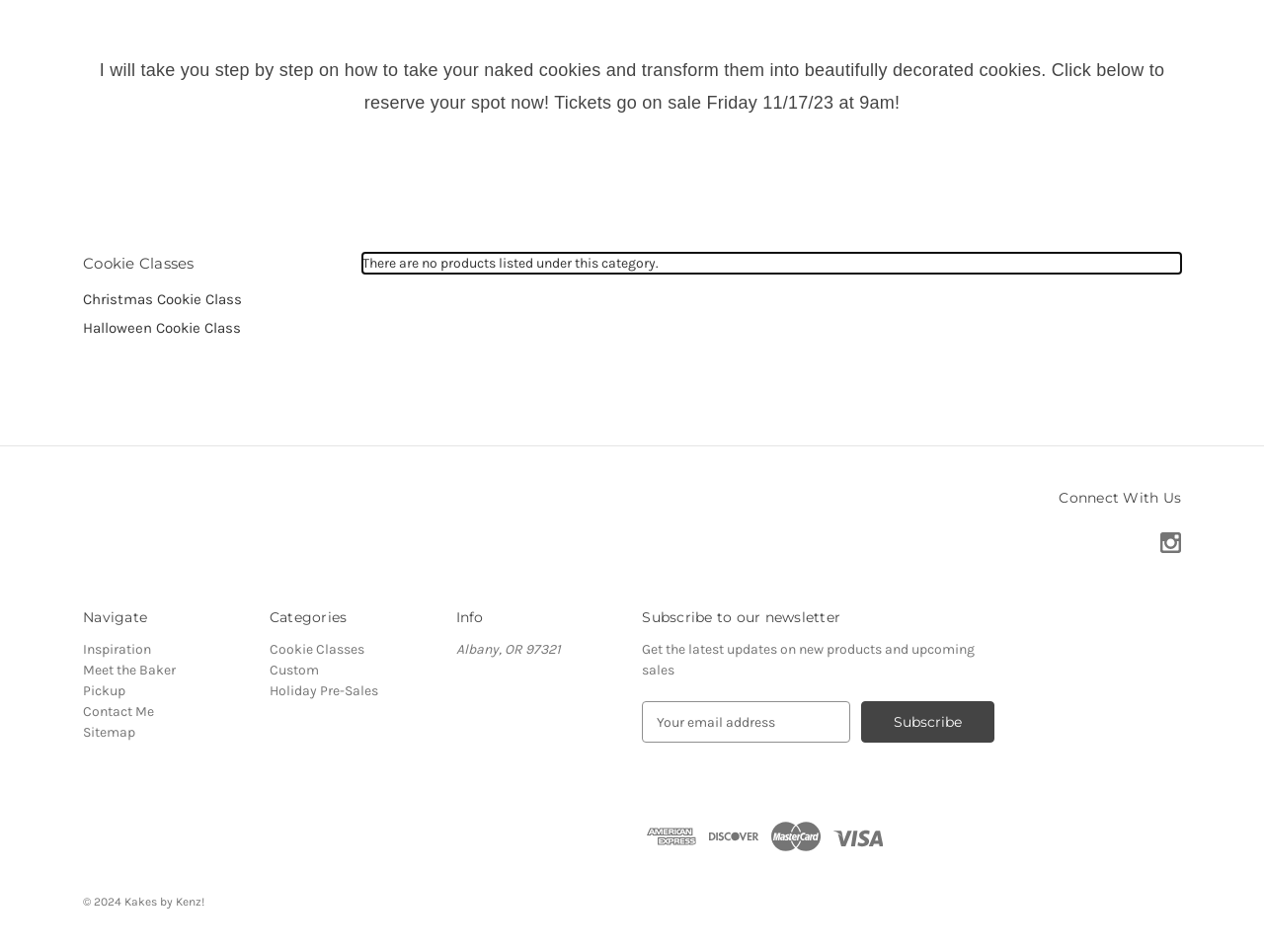Find the bounding box coordinates for the UI element that matches this description: "name="EMAIL" placeholder="Email Address"".

None